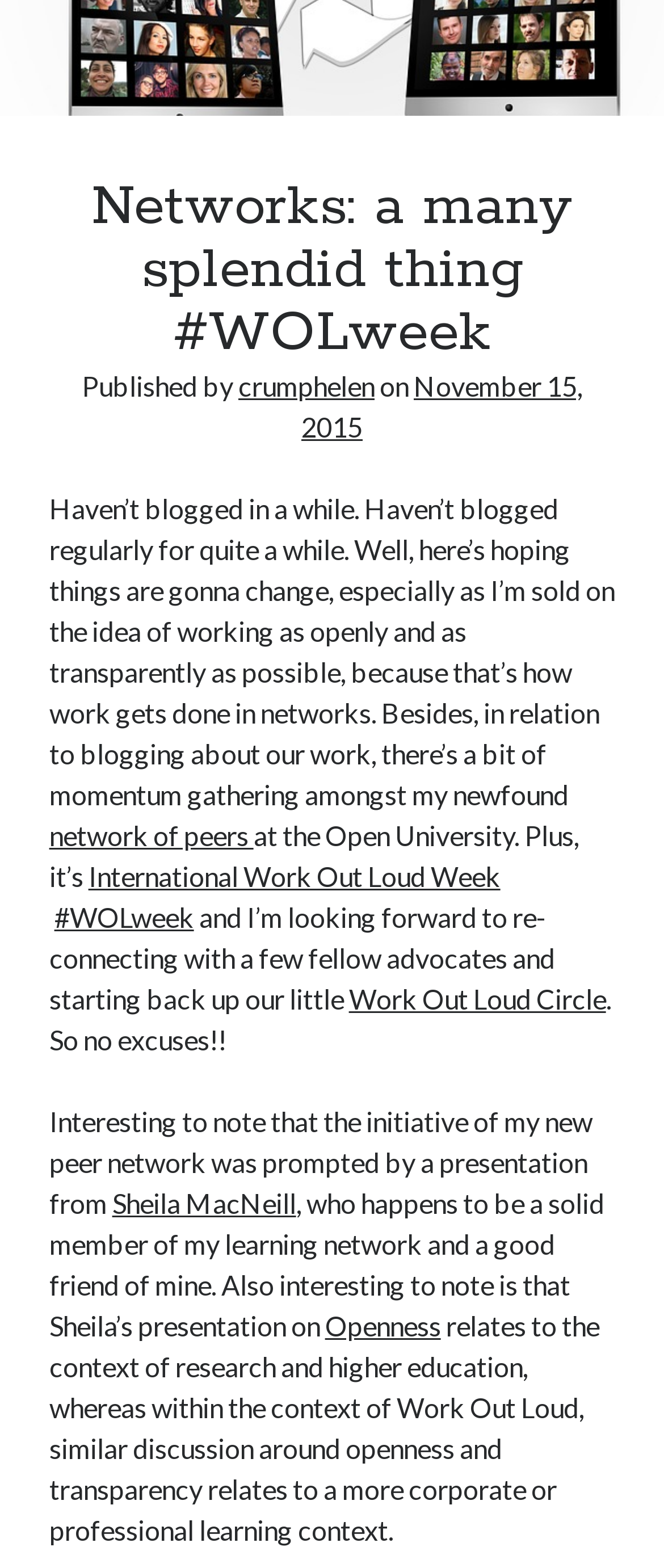Predict the bounding box for the UI component with the following description: "Posthuman(ism)".

[0.077, 0.415, 0.307, 0.431]